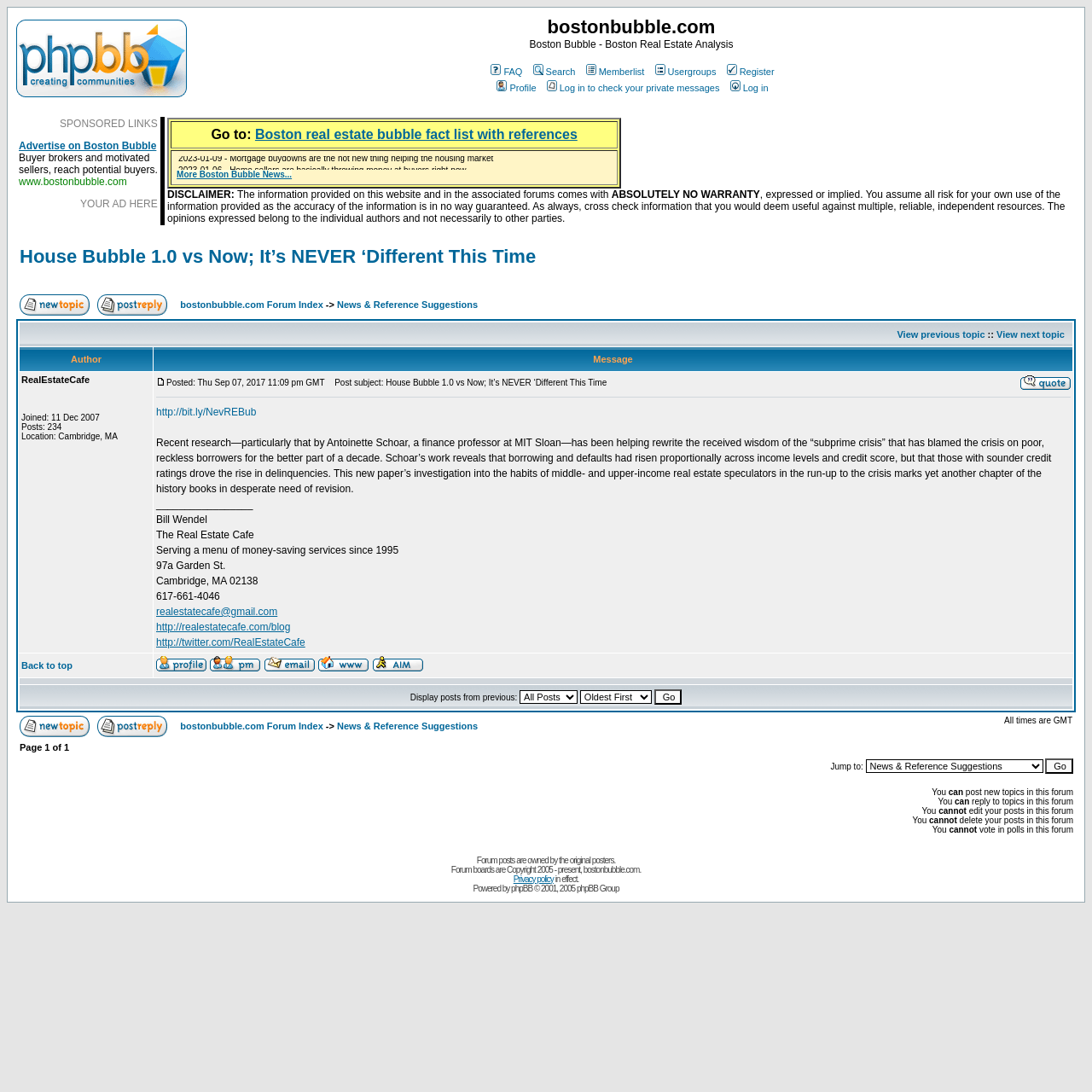Identify the bounding box coordinates of the region that should be clicked to execute the following instruction: "check disclaimer information".

[0.152, 0.107, 0.984, 0.207]